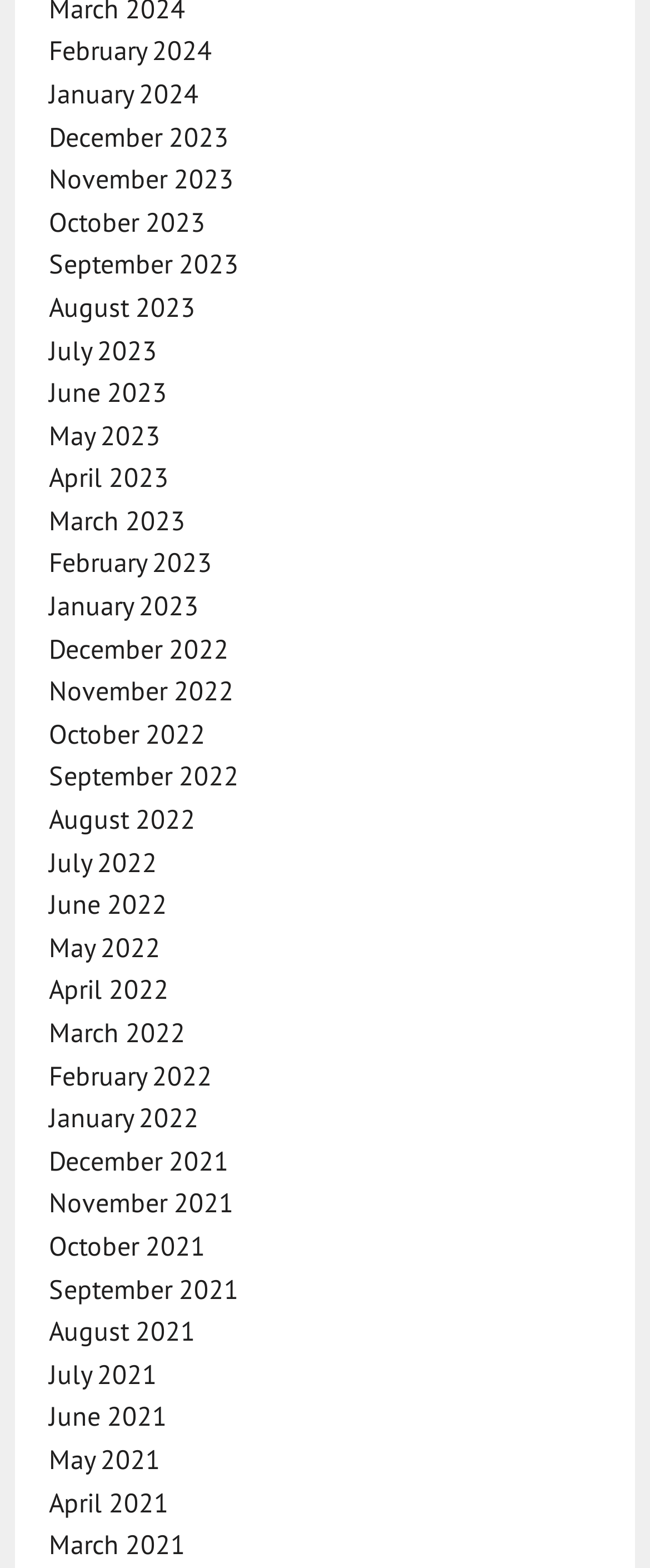What is the earliest month available?
Please give a detailed and elaborate explanation in response to the question.

By examining the list of links, I found that the earliest month available is December 2021, which is located at the bottom of the list.